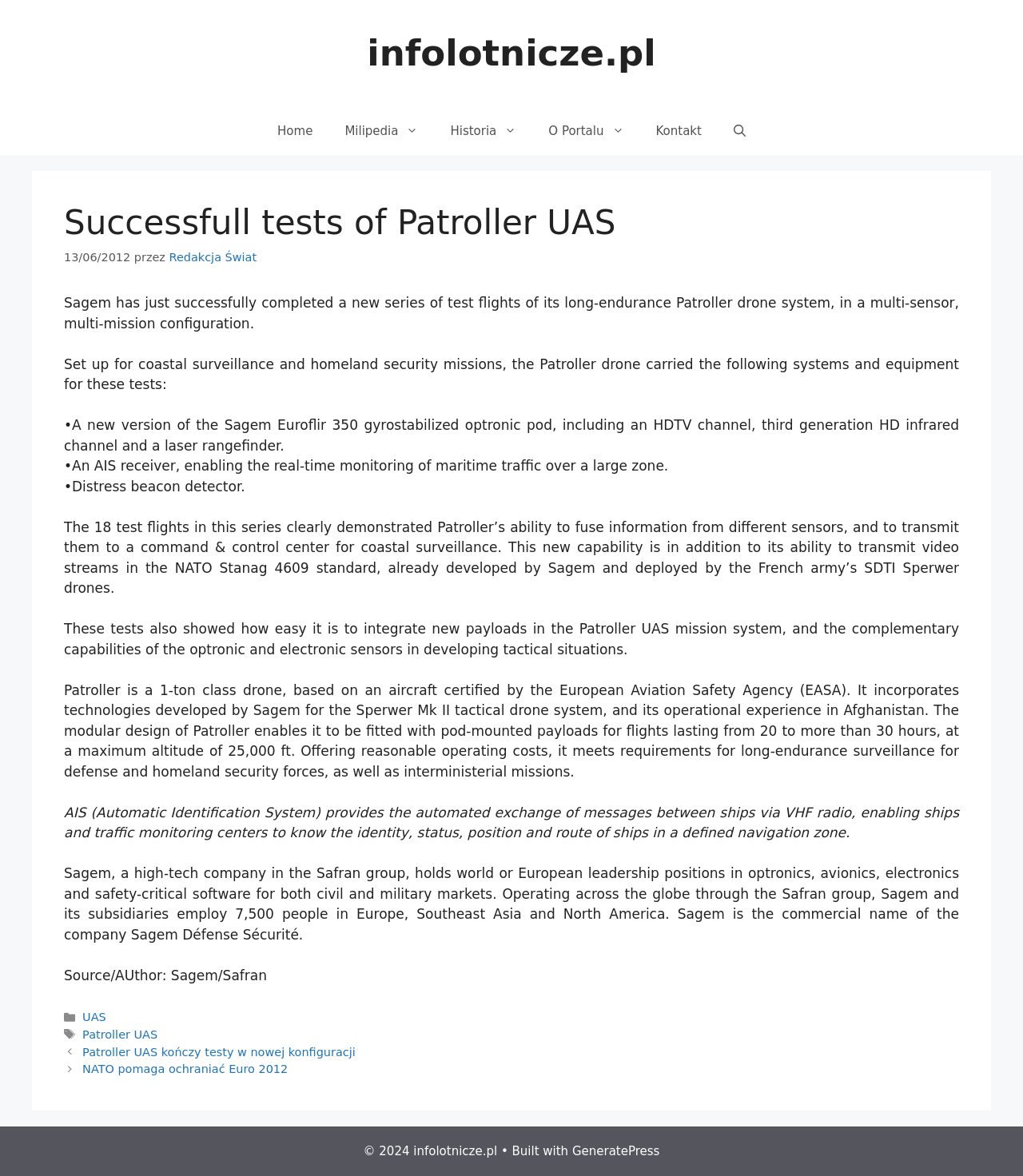Answer the following query with a single word or phrase:
What is the maximum altitude that the Patroller drone can reach?

25,000 ft